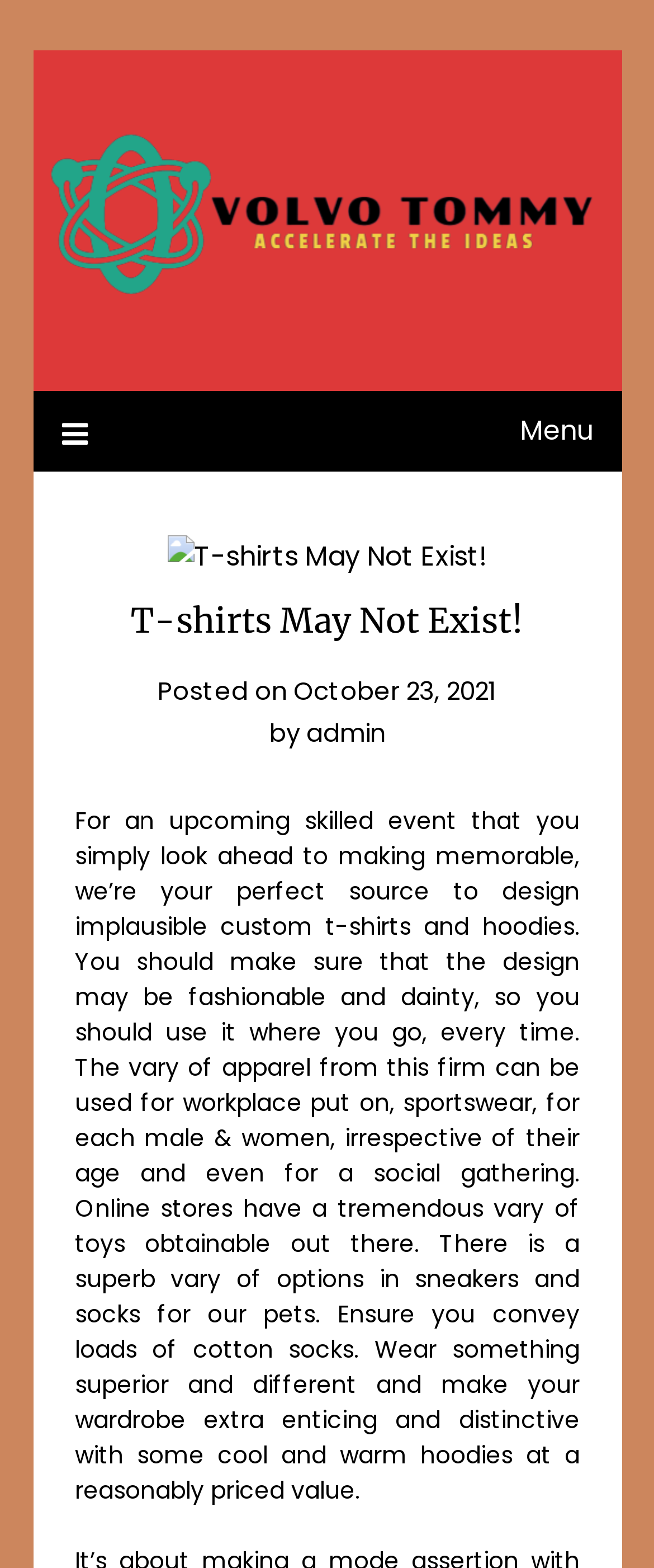For the element described, predict the bounding box coordinates as (top-left x, top-left y, bottom-right x, bottom-right y). All values should be between 0 and 1. Element description: October 23, 2021

[0.449, 0.43, 0.759, 0.452]